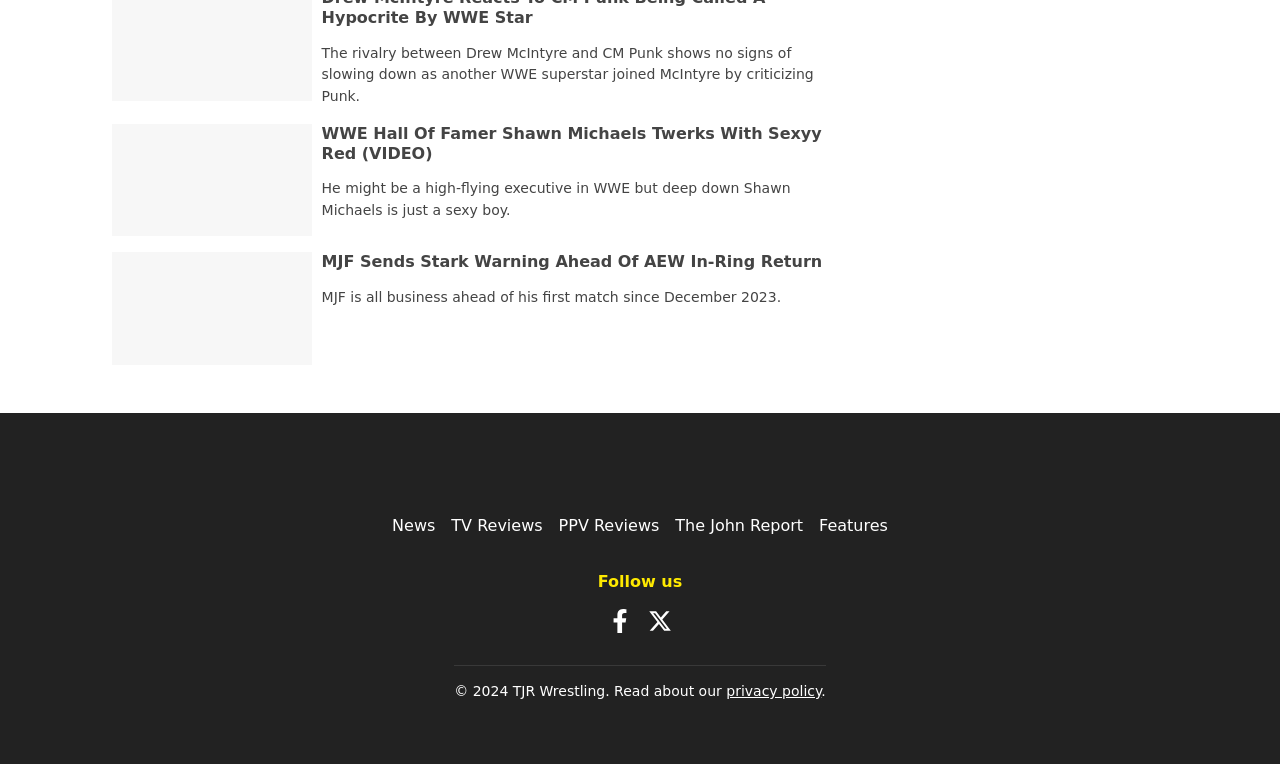Predict the bounding box of the UI element based on this description: "privacy policy".

[0.567, 0.894, 0.642, 0.915]